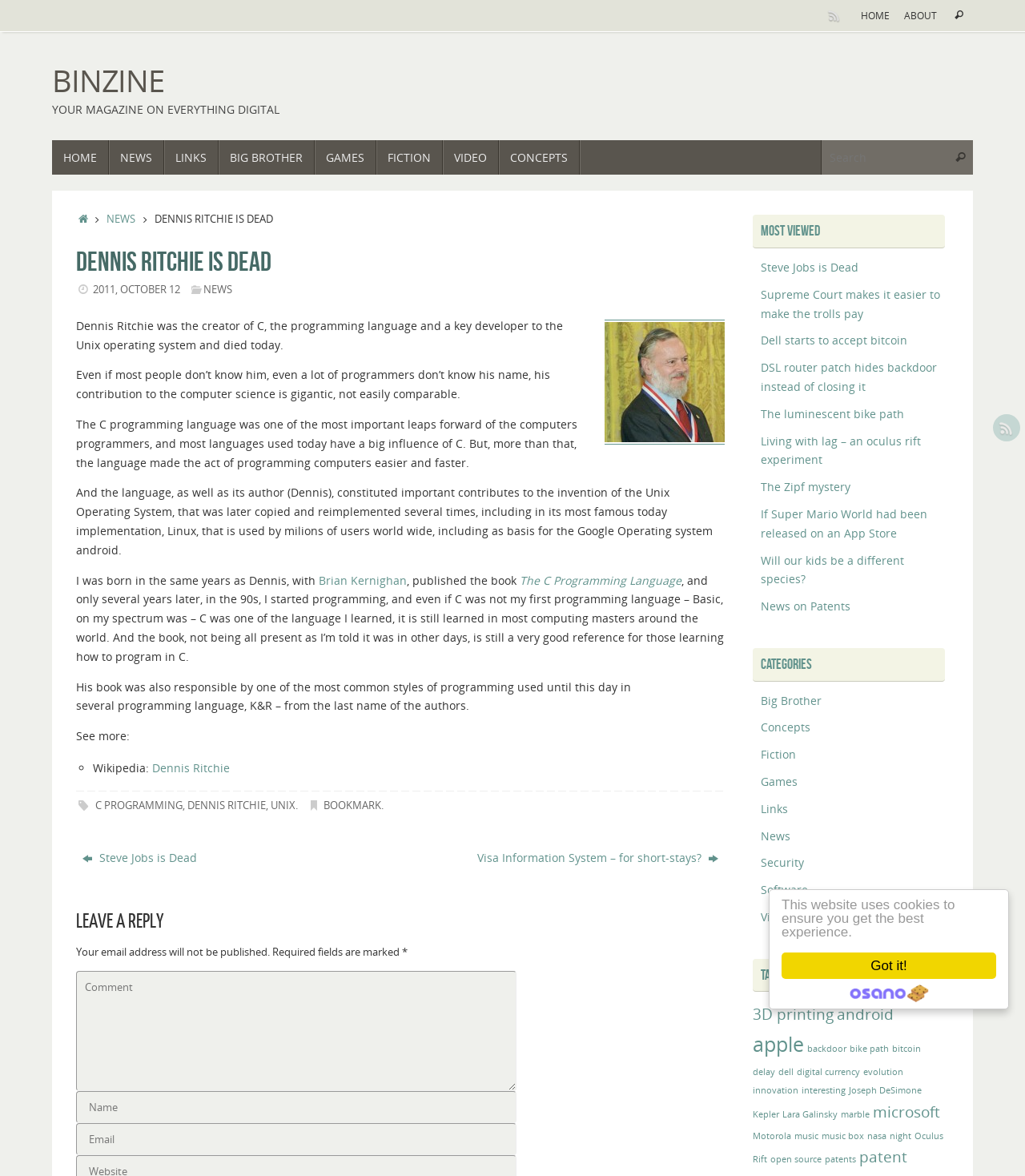Craft a detailed narrative of the webpage's structure and content.

This webpage is an article about the death of Dennis Ritchie, the creator of the C programming language and a key developer of the Unix operating system. The article is titled "Dennis Ritchie is dead" and is located on a website called binzine.

At the top of the page, there is a navigation menu with links to "HOME", "ABOUT", and a search bar. Below this, there is a section with a heading "DENNIS RITCHIE IS DEAD" and a subheading with the date "2011, OCTOBER 12". The article itself is divided into several paragraphs, each discussing Ritchie's contributions to computer science, including the development of the C programming language and its influence on modern programming languages.

To the right of the article, there is a sidebar with links to related articles, including "Steve Jobs is Dead" and "The luminescent bike path". There is also a section titled "MOST VIEWED" with links to popular articles on the website.

At the bottom of the page, there is a footer with links to tags, categories, and a permalink to the article. There is also a section for leaving a reply, with fields for name, email, and comment.

Throughout the page, there are several images, including an RSS icon and a logo for binzine. The overall layout is organized and easy to navigate, with clear headings and concise text.